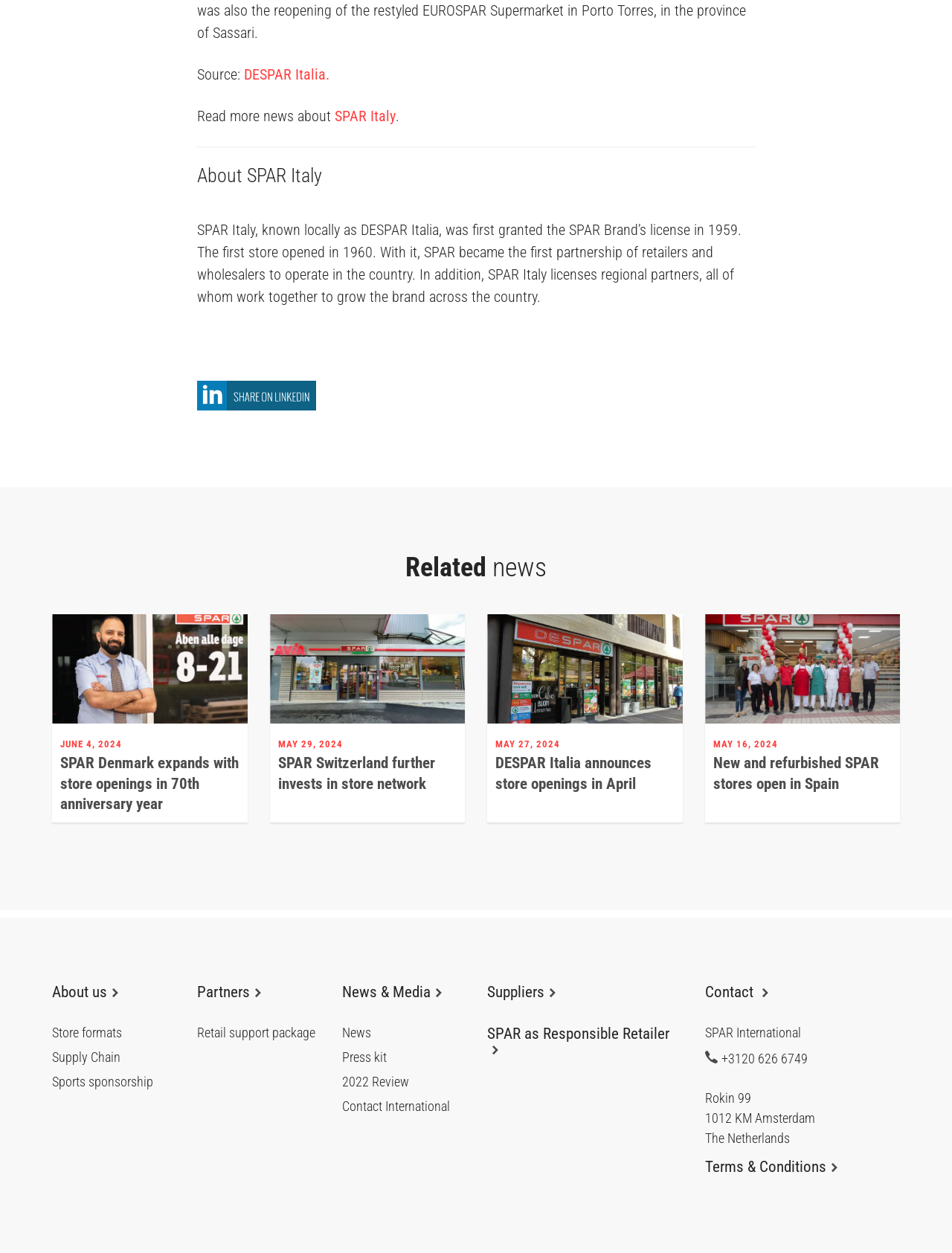Mark the bounding box of the element that matches the following description: "Terms & Conditions".

[0.74, 0.925, 0.945, 0.937]